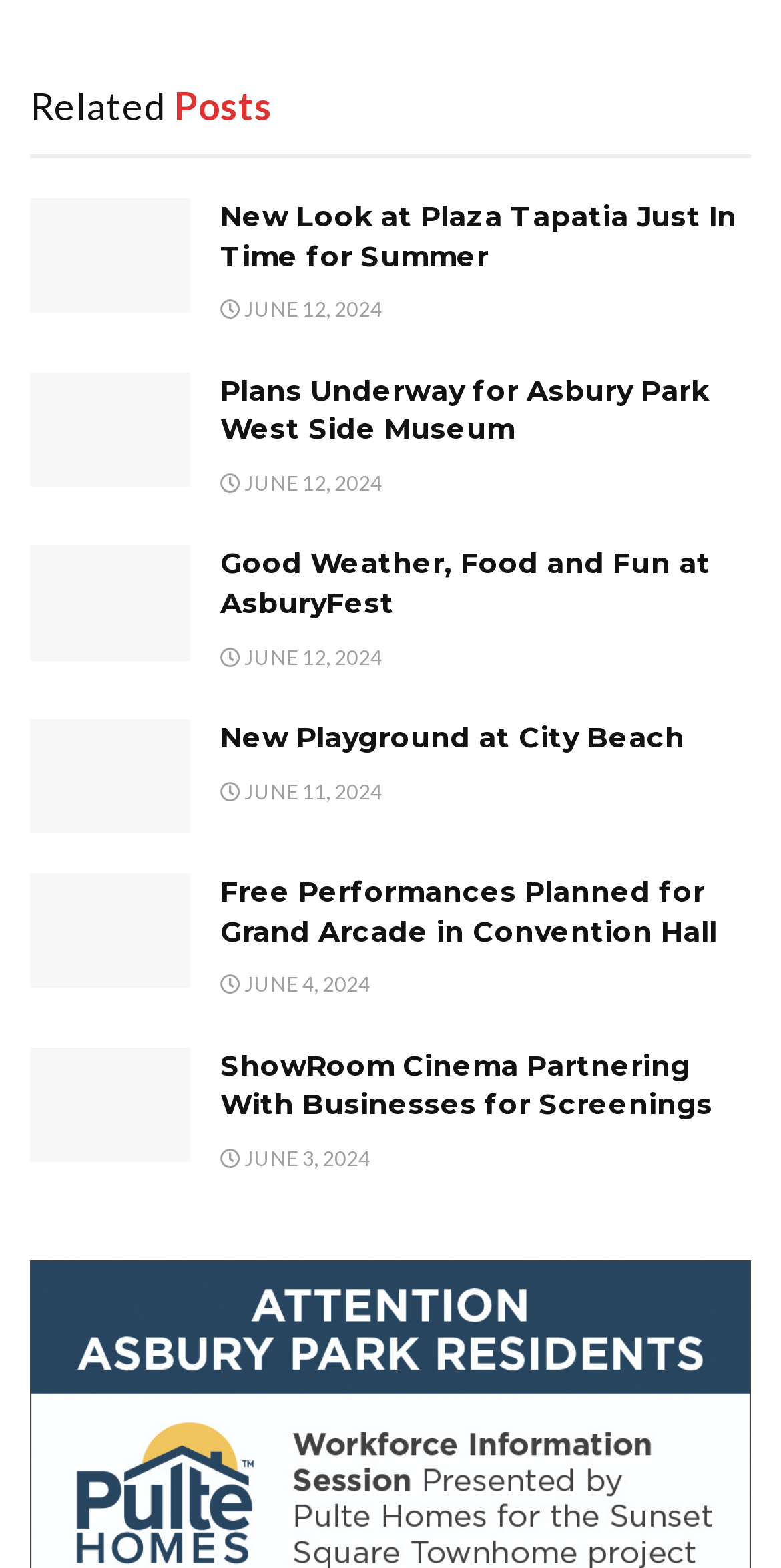Using the given description, provide the bounding box coordinates formatted as (top-left x, top-left y, bottom-right x, bottom-right y), with all values being floating point numbers between 0 and 1. Description: June 12, 2024

[0.282, 0.3, 0.49, 0.316]